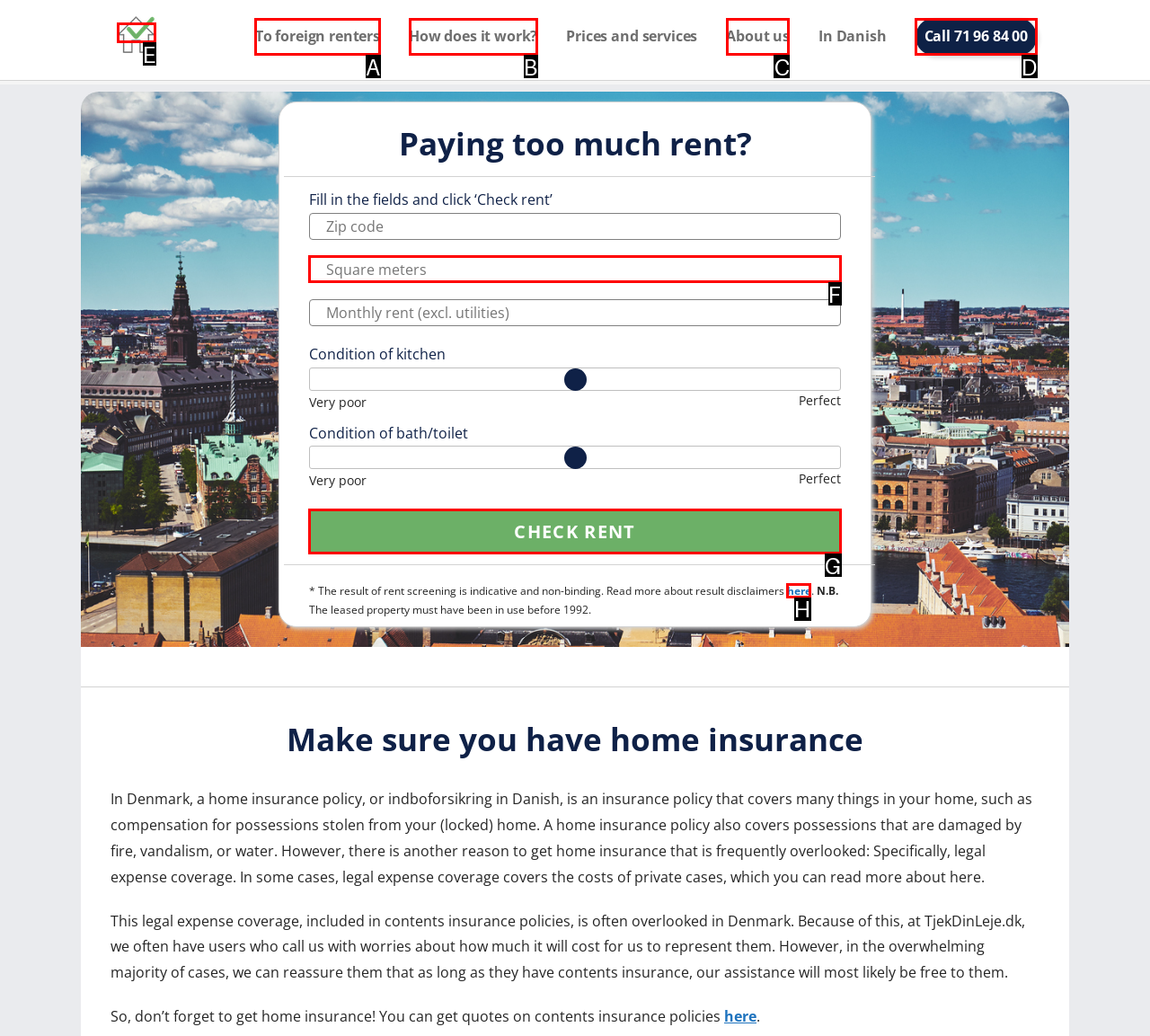Determine the HTML element to be clicked to complete the task: Read more about result disclaimers. Answer by giving the letter of the selected option.

H